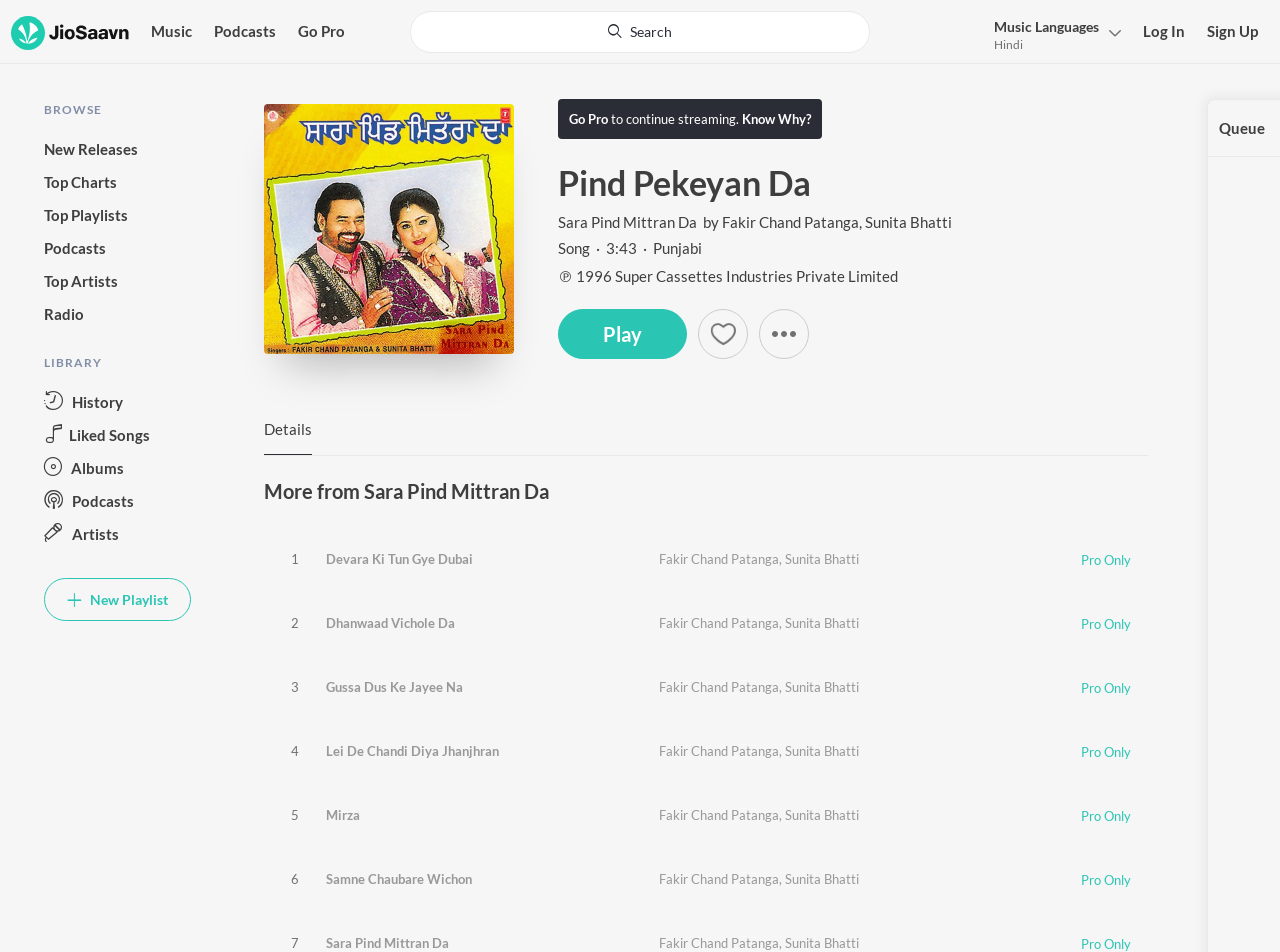Describe all the visual and textual components of the webpage comprehensively.

The webpage is a music streaming platform, specifically showcasing the song "Pind Pekeyan Da" by Fakir Chand Patanga and Sunita Bhatti from the album "Sara Pind Mittran Da". 

At the top left corner, there is a logo button with an image. Next to it, there are links to "Music" and "Podcasts". On the top right corner, there are links to "Log In" and "Sign Up". 

Below the top navigation bar, there is a section with a heading "What music do you like?" and a list of languages, including Hindi, Punjabi, Tamil, and others. 

In the main content area, there is a large figure displaying the song's cover art, with a heading "Pind Pekeyan Da" and details about the song, including the album name, artists, and duration. There are also links to "Play" and "Details" below the song information. 

Below the song details, there is a section with a heading "More from Sara Pind Mittran Da", which lists three more songs from the same album, each with a figure, heading, and links to the song and artists. 

The webpage also has a search bar at the top center, with a combobox and a static text "Search".